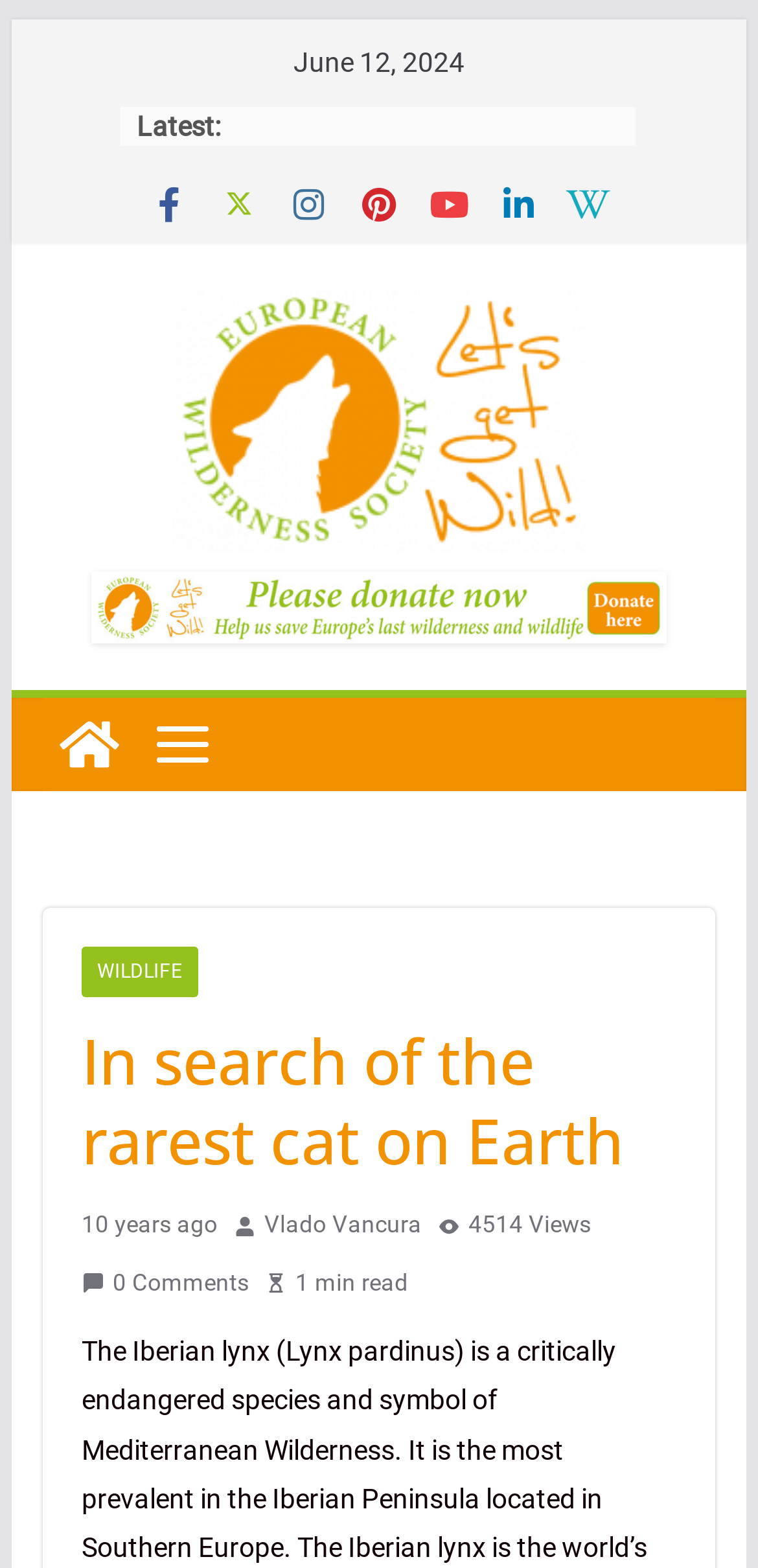How many views does the article have?
Your answer should be a single word or phrase derived from the screenshot.

4514 Views